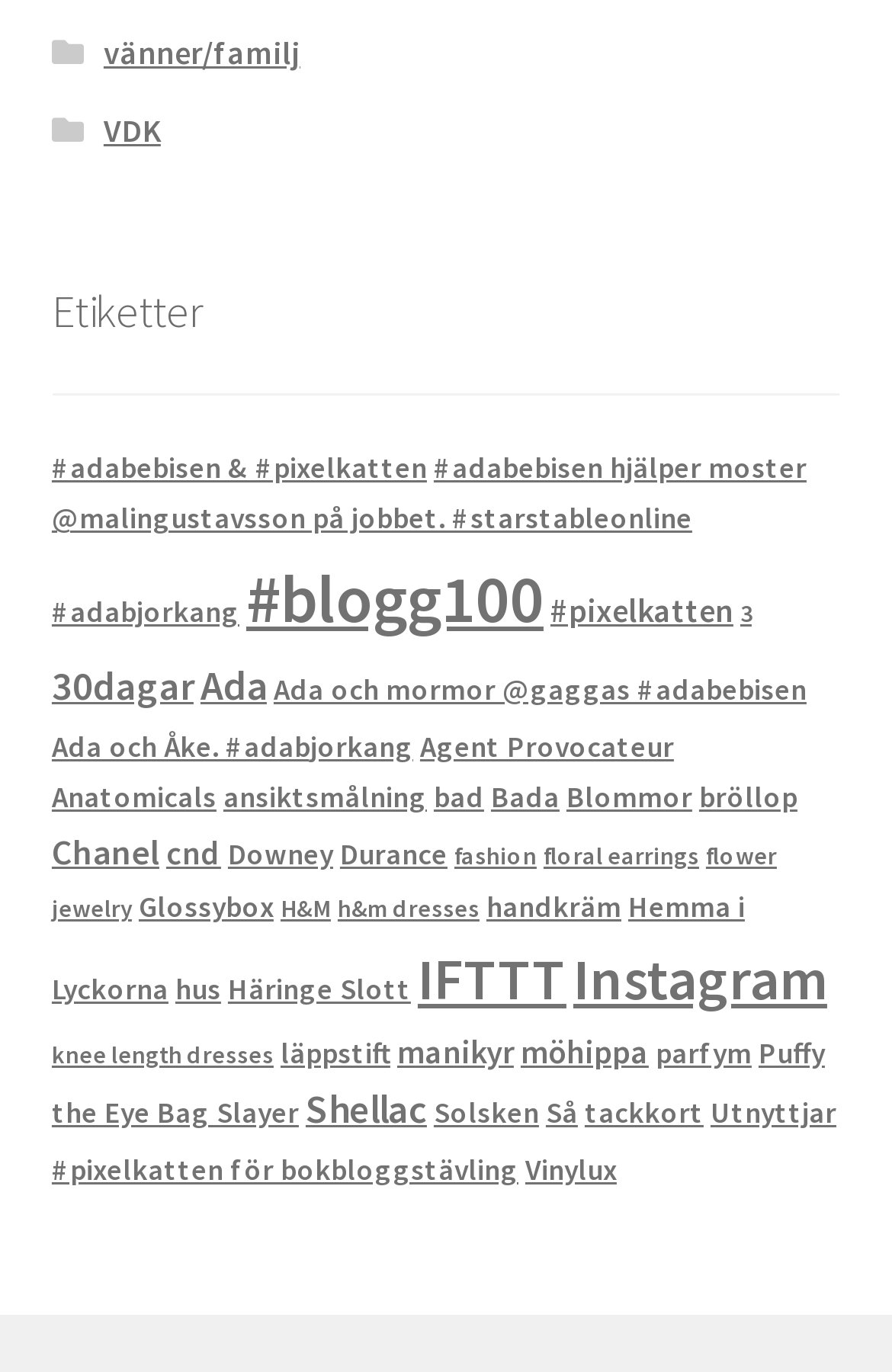Locate the bounding box coordinates of the region to be clicked to comply with the following instruction: "Explore the tag '#blogg100'". The coordinates must be four float numbers between 0 and 1, in the form [left, top, right, bottom].

[0.276, 0.405, 0.609, 0.467]